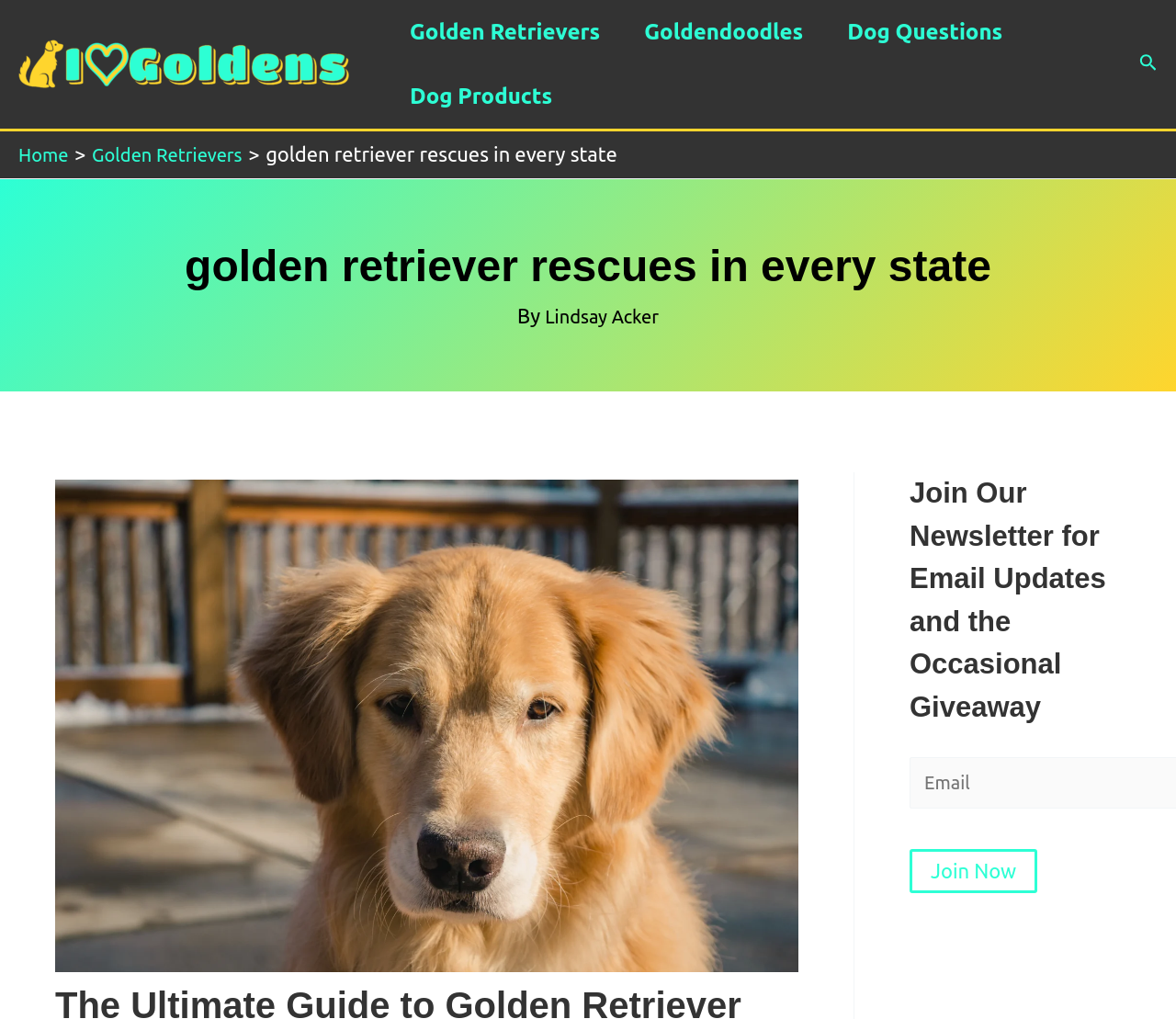Can you locate the main headline on this webpage and provide its text content?

golden retriever rescues in every state